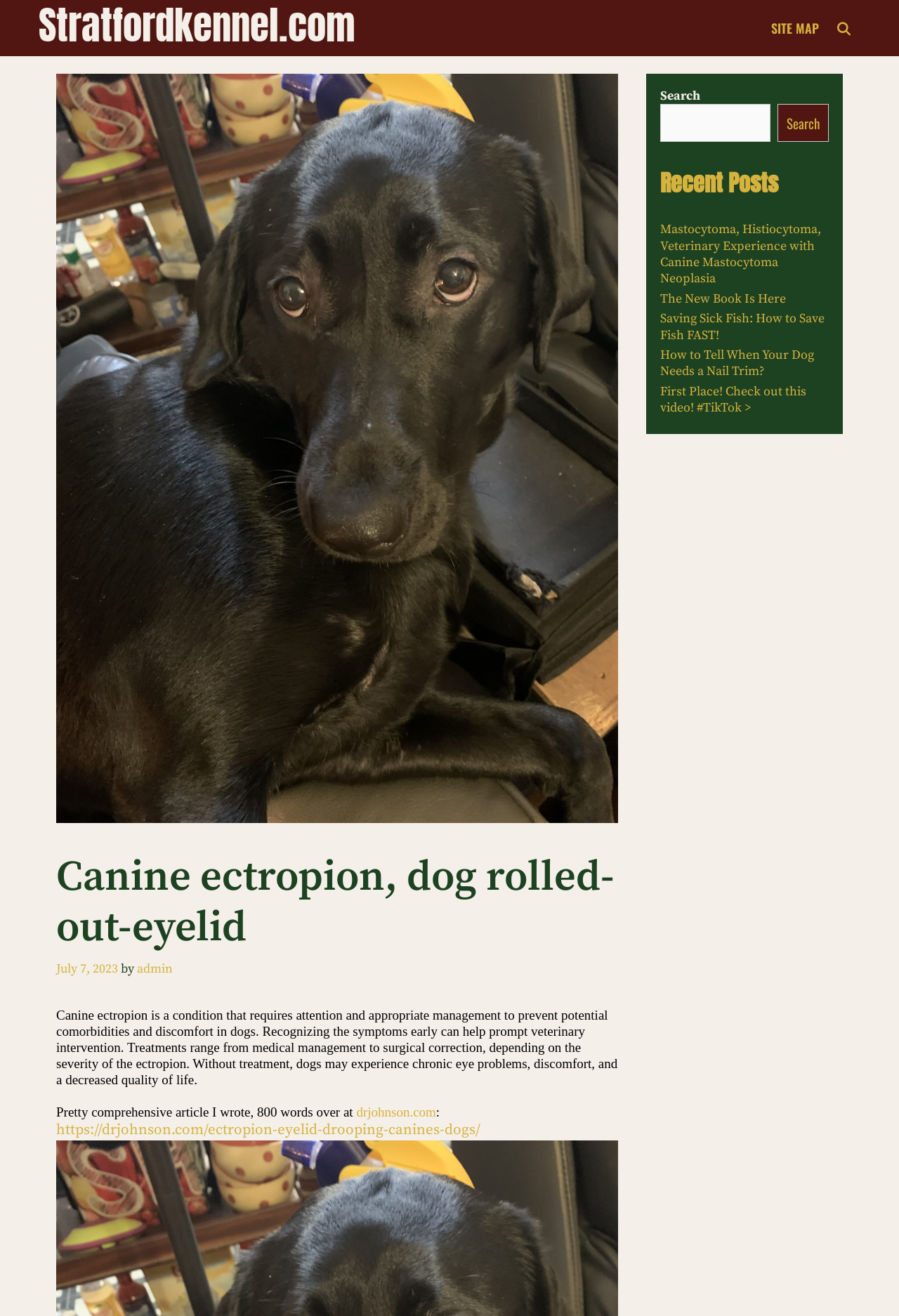Using the description "Search", locate and provide the bounding box of the UI element.

[0.865, 0.079, 0.922, 0.108]